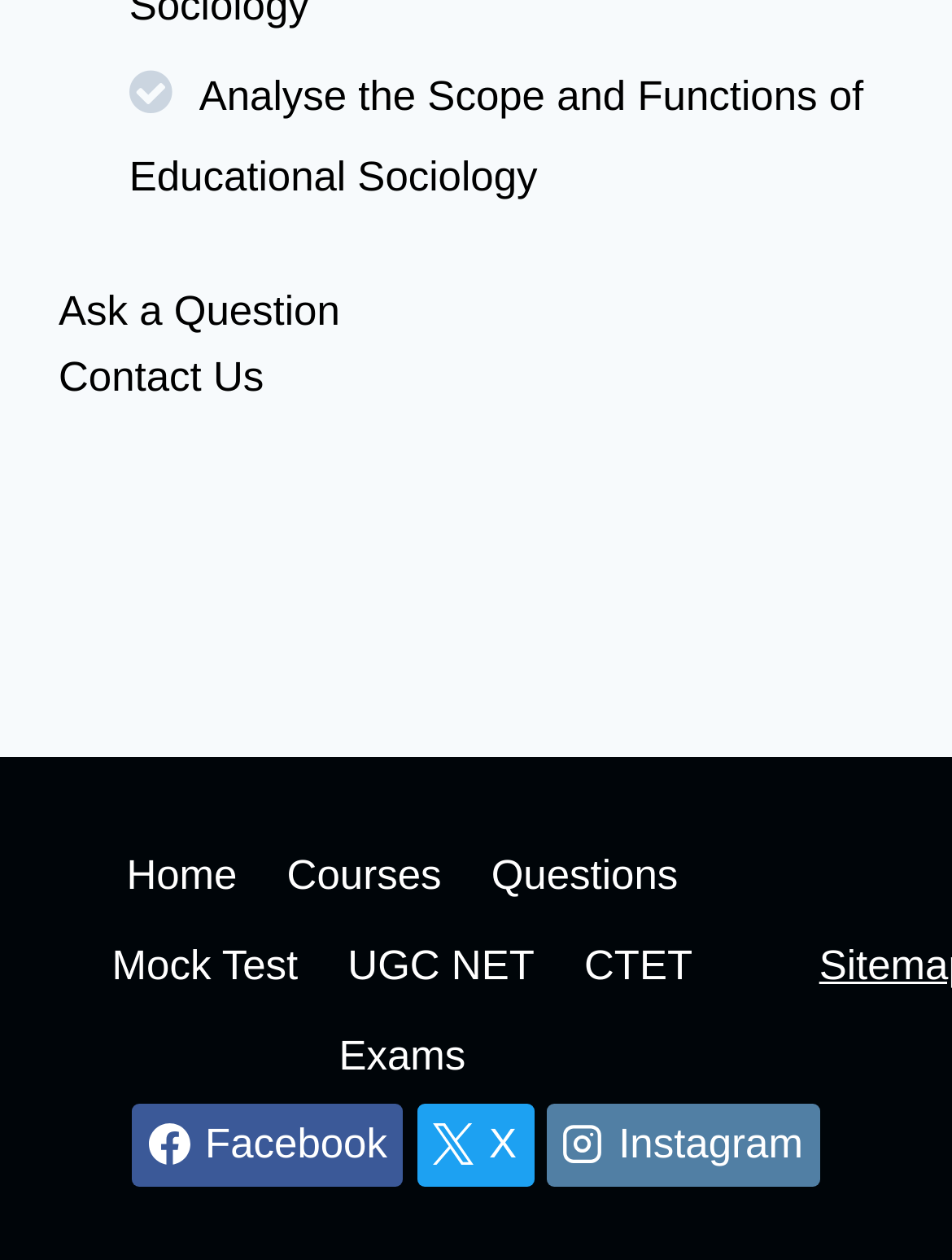What is the second link in the footer navigation?
Please answer the question with a detailed and comprehensive explanation.

I looked at the footer navigation section and found that the links are Home, Courses, Questions, Mock Test, UGC NET, CTET, and Exams. The second link in the footer navigation is Courses.